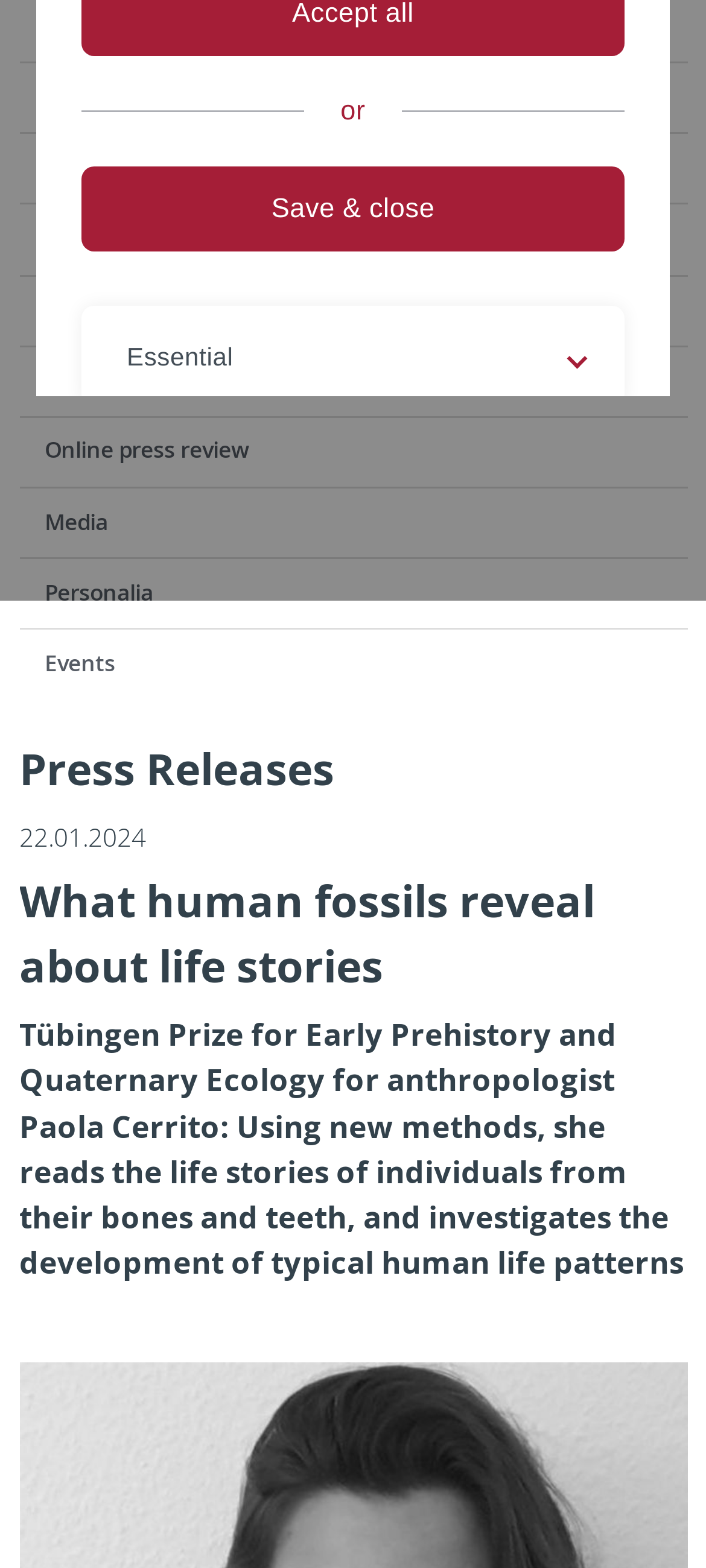Using the provided element description, identify the bounding box coordinates as (top-left x, top-left y, bottom-right x, bottom-right y). Ensure all values are between 0 and 1. Description: University of Tübingen magazine Attempto!

[0.027, 0.041, 0.973, 0.086]